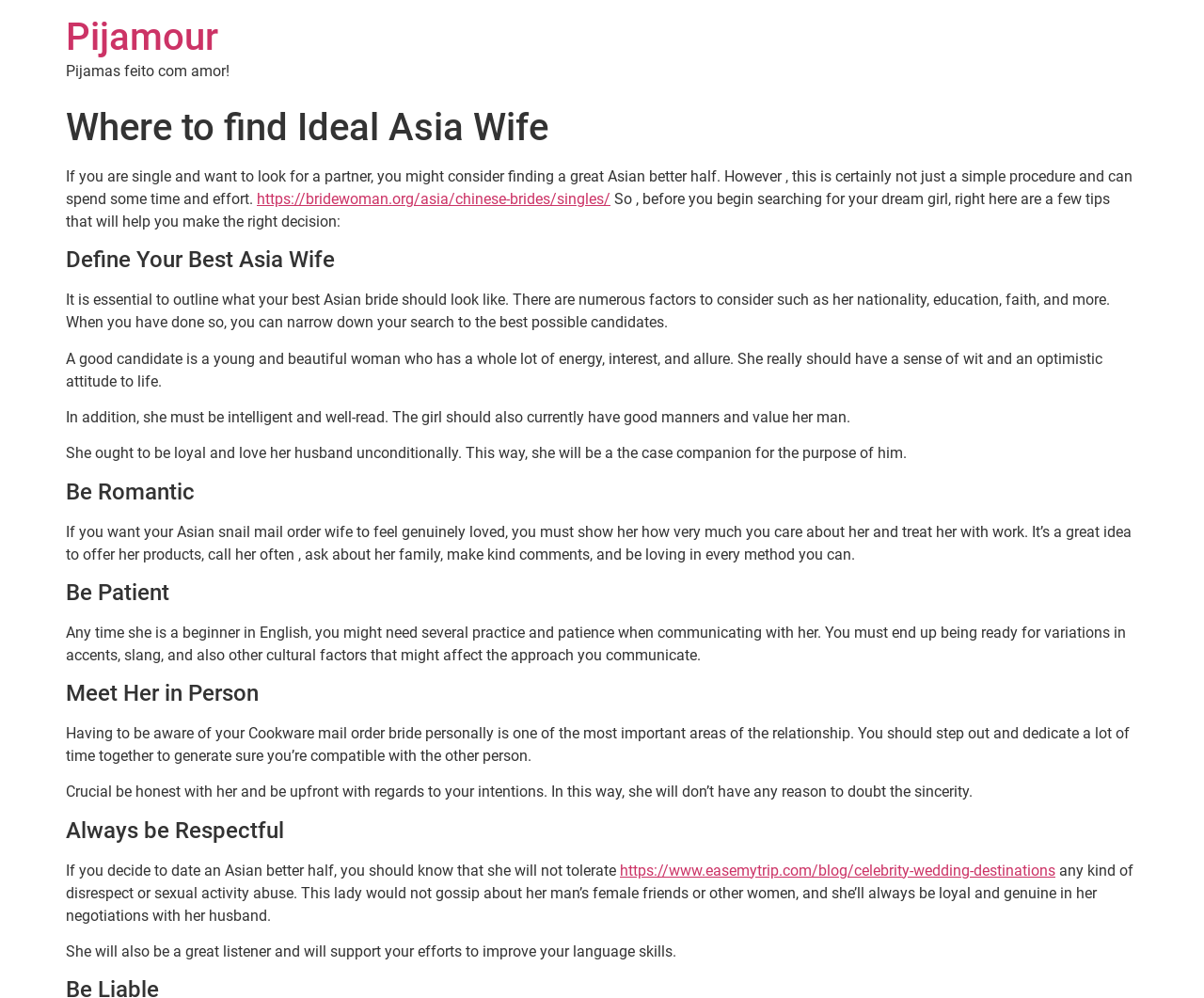What is a key characteristic of an Asian wife?
Answer the question with a single word or phrase derived from the image.

Loyalty